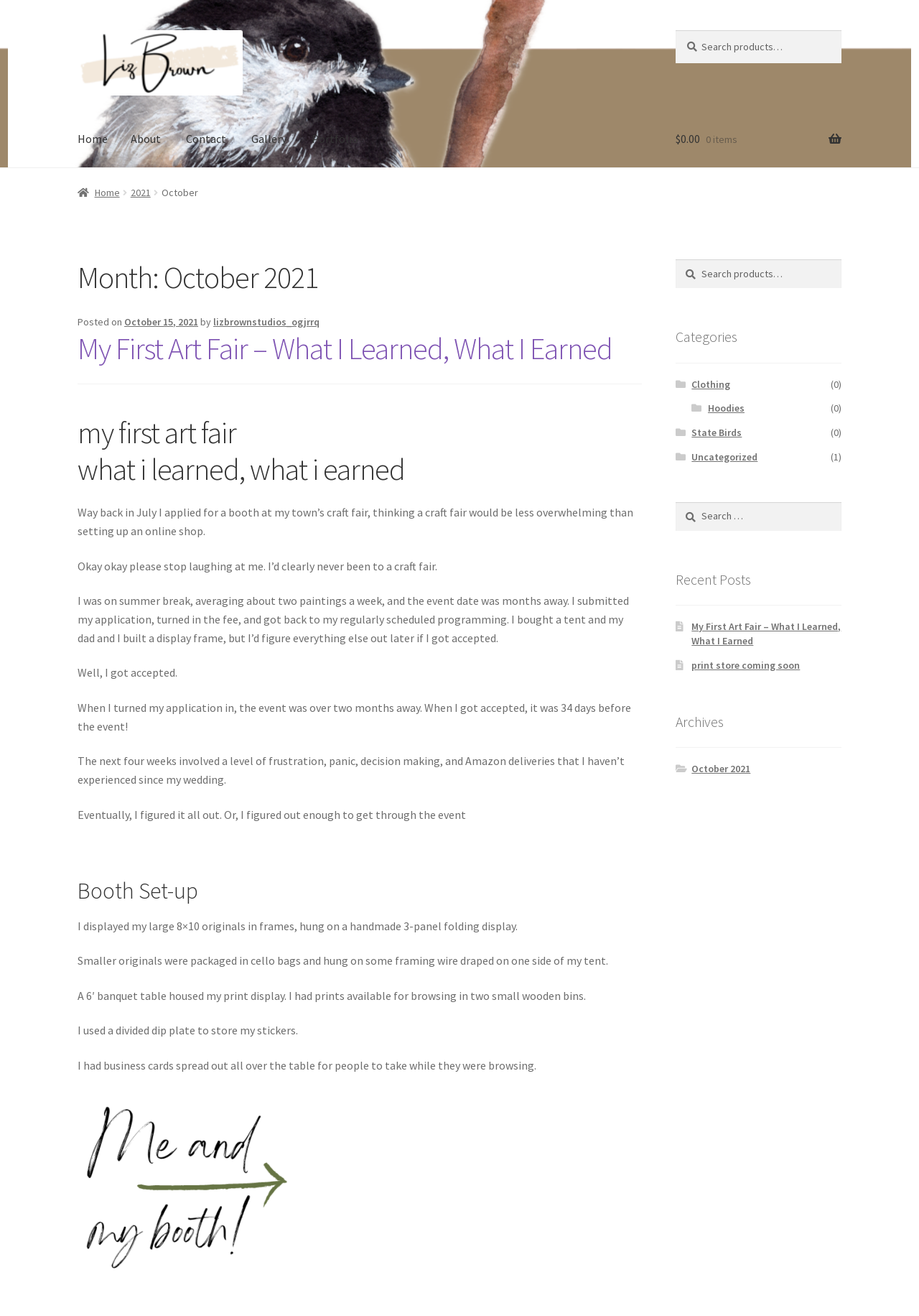Please find the bounding box coordinates of the element that needs to be clicked to perform the following instruction: "Search for something". The bounding box coordinates should be four float numbers between 0 and 1, represented as [left, top, right, bottom].

[0.735, 0.023, 0.916, 0.048]